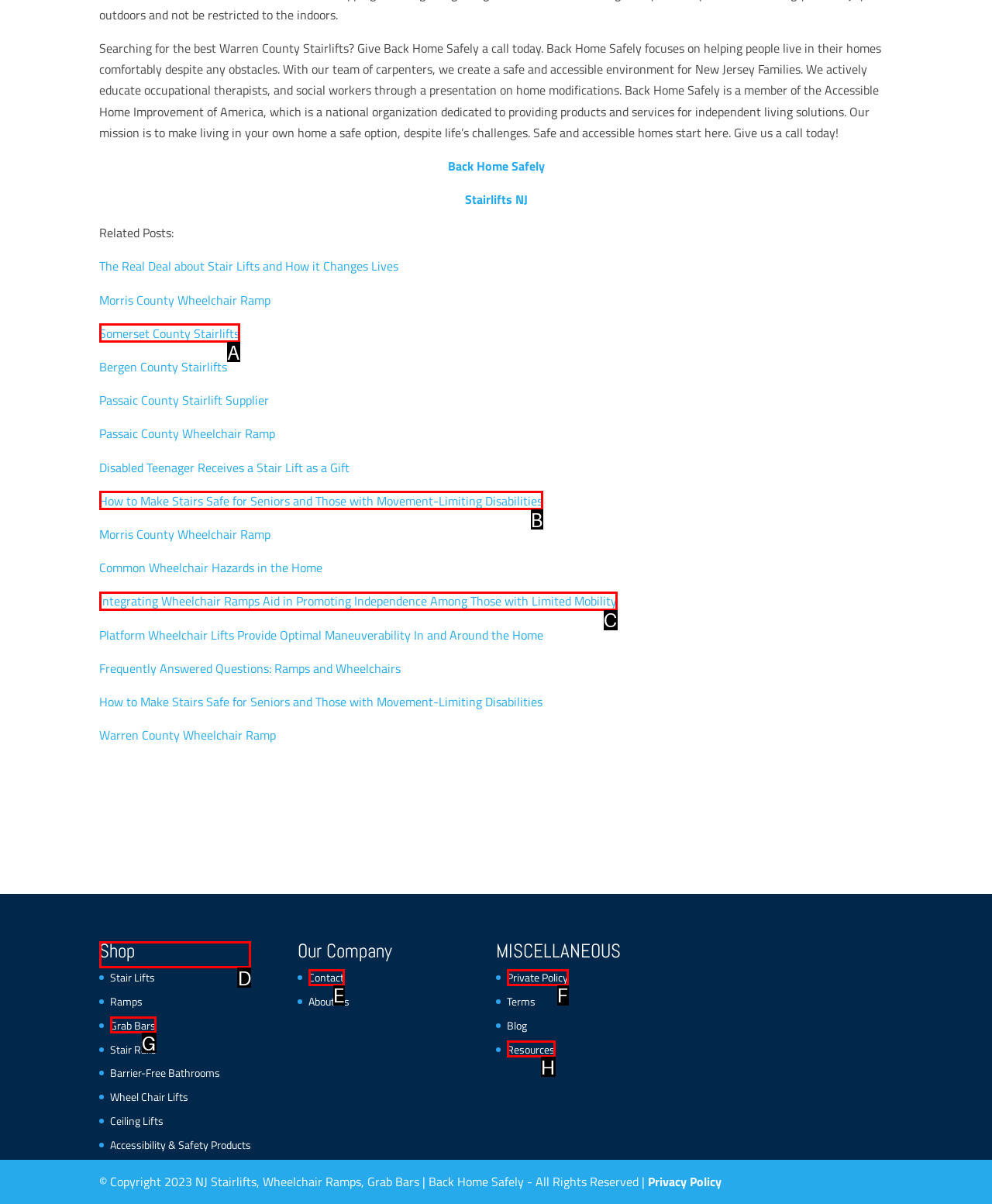Determine the letter of the UI element that you need to click to perform the task: Explore the 'Shop' section.
Provide your answer with the appropriate option's letter.

D